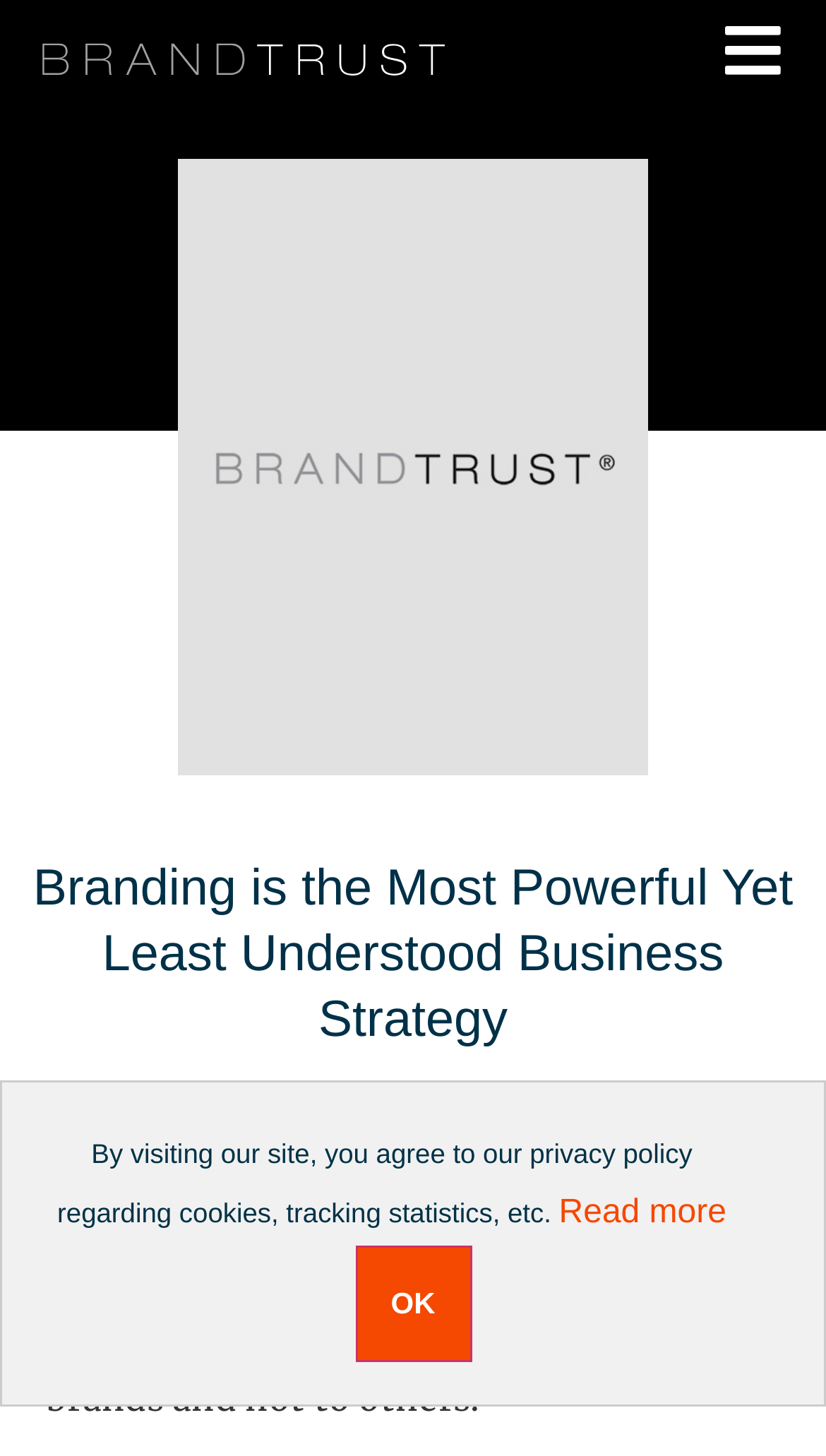What is the relationship between brands and feelings?
Using the image as a reference, deliver a detailed and thorough answer to the question.

According to the static text on the page, 'Brands are about feelings and not facts. This is why businesses still struggle to grasp why people are drawn to some brands and not to others.' This implies that brands are closely tied to emotions and personal connections, rather than just being about factual information.